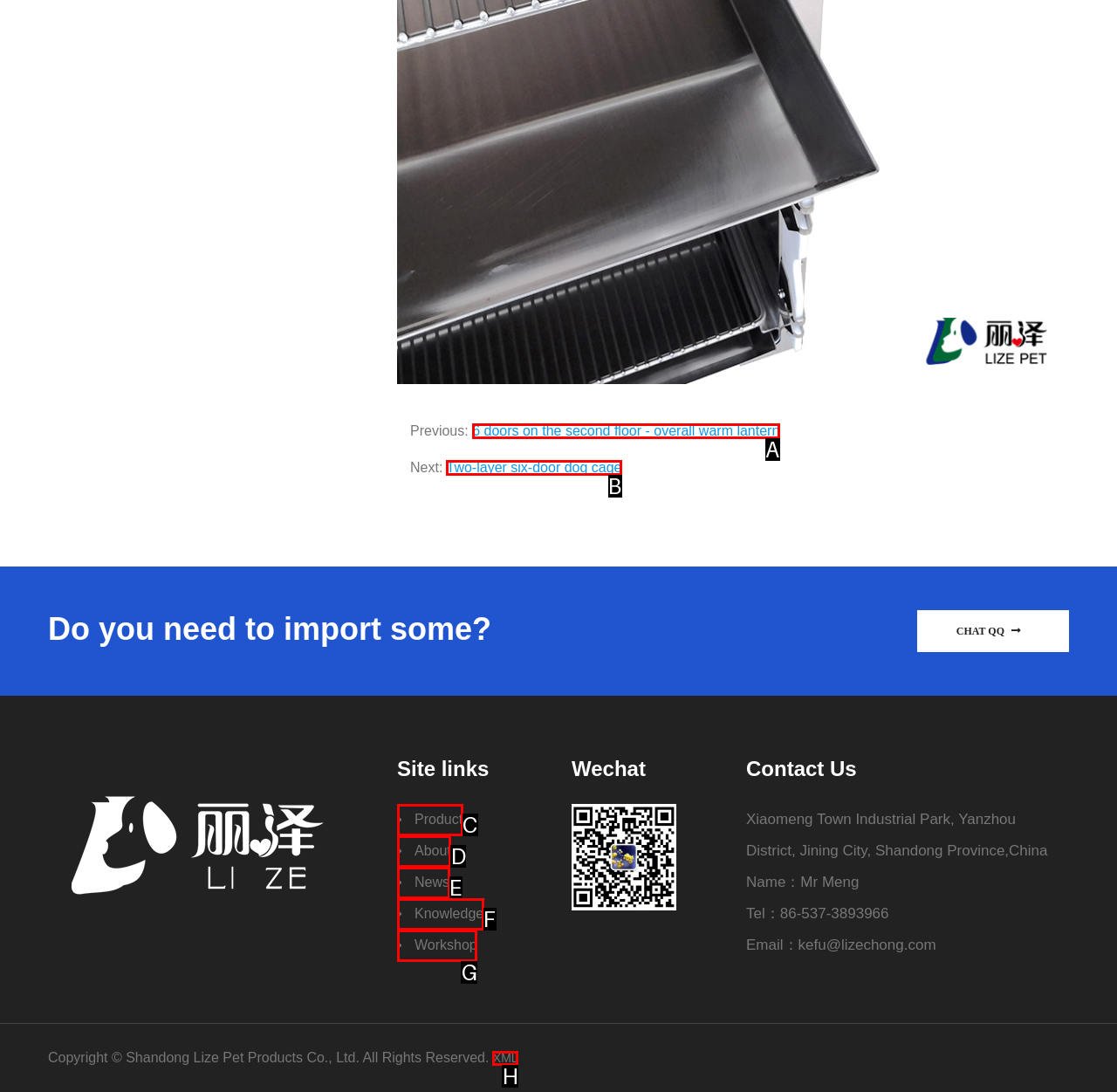Select the HTML element that corresponds to the description: BBQ & Grill Equipment. Reply with the letter of the correct option.

None